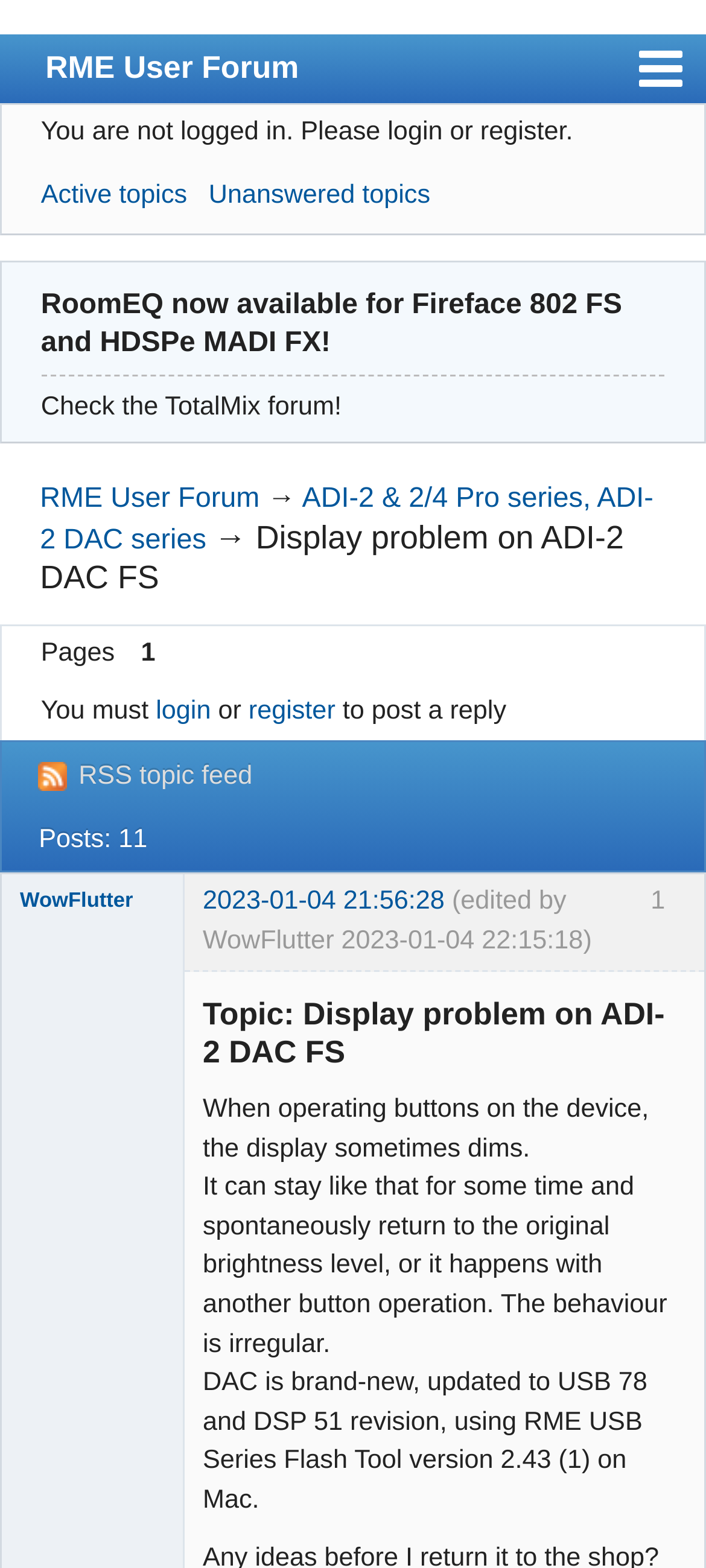Locate the bounding box coordinates of the element that needs to be clicked to carry out the instruction: "Login to the forum". The coordinates should be given as four float numbers ranging from 0 to 1, i.e., [left, top, right, bottom].

[0.058, 0.075, 0.416, 0.094]